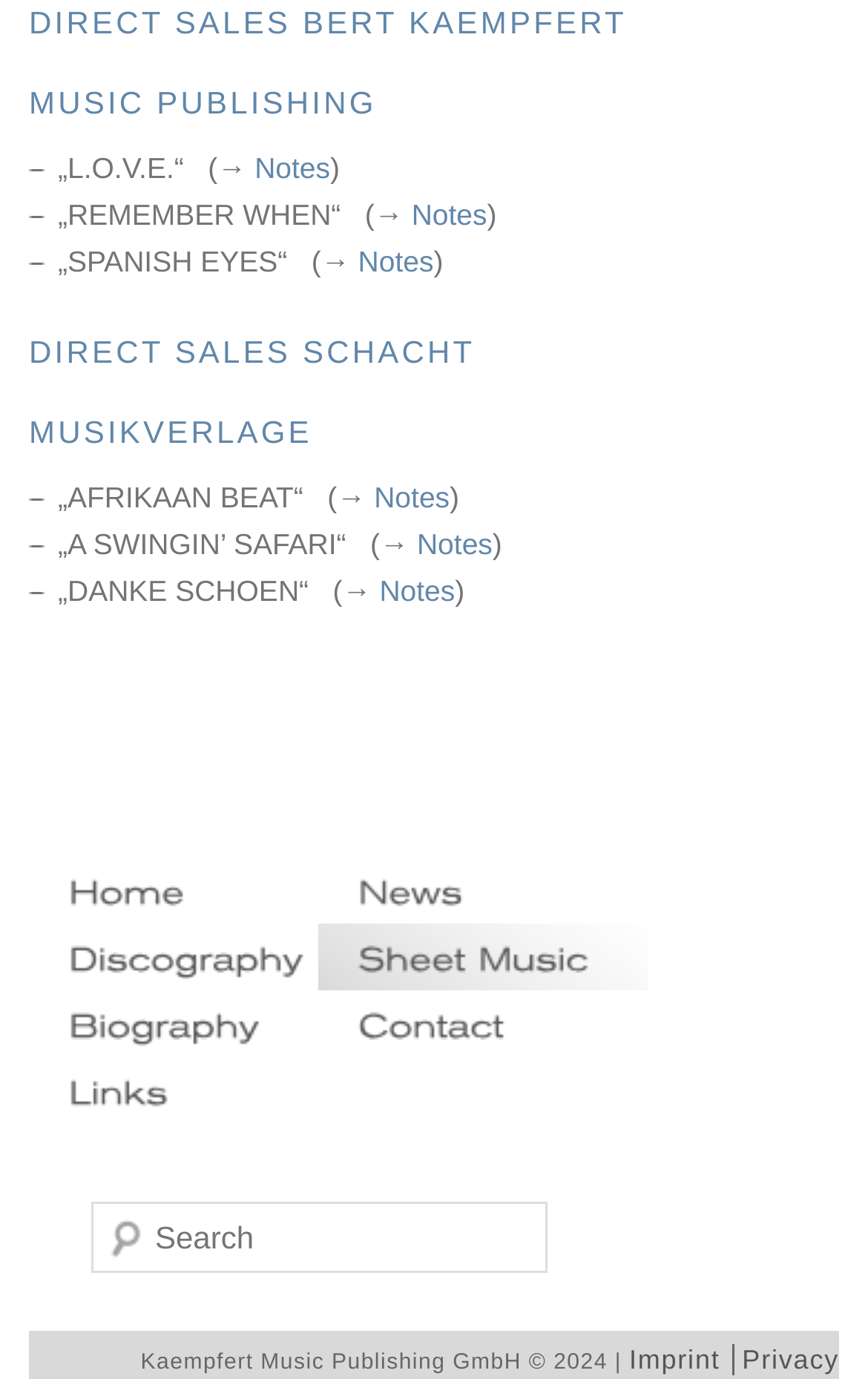Specify the bounding box coordinates of the element's area that should be clicked to execute the given instruction: "Click on 'DIRECT SALES BERT KAEMPFERT MUSIC PUBLISHING'". The coordinates should be four float numbers between 0 and 1, i.e., [left, top, right, bottom].

[0.033, 0.003, 0.721, 0.088]